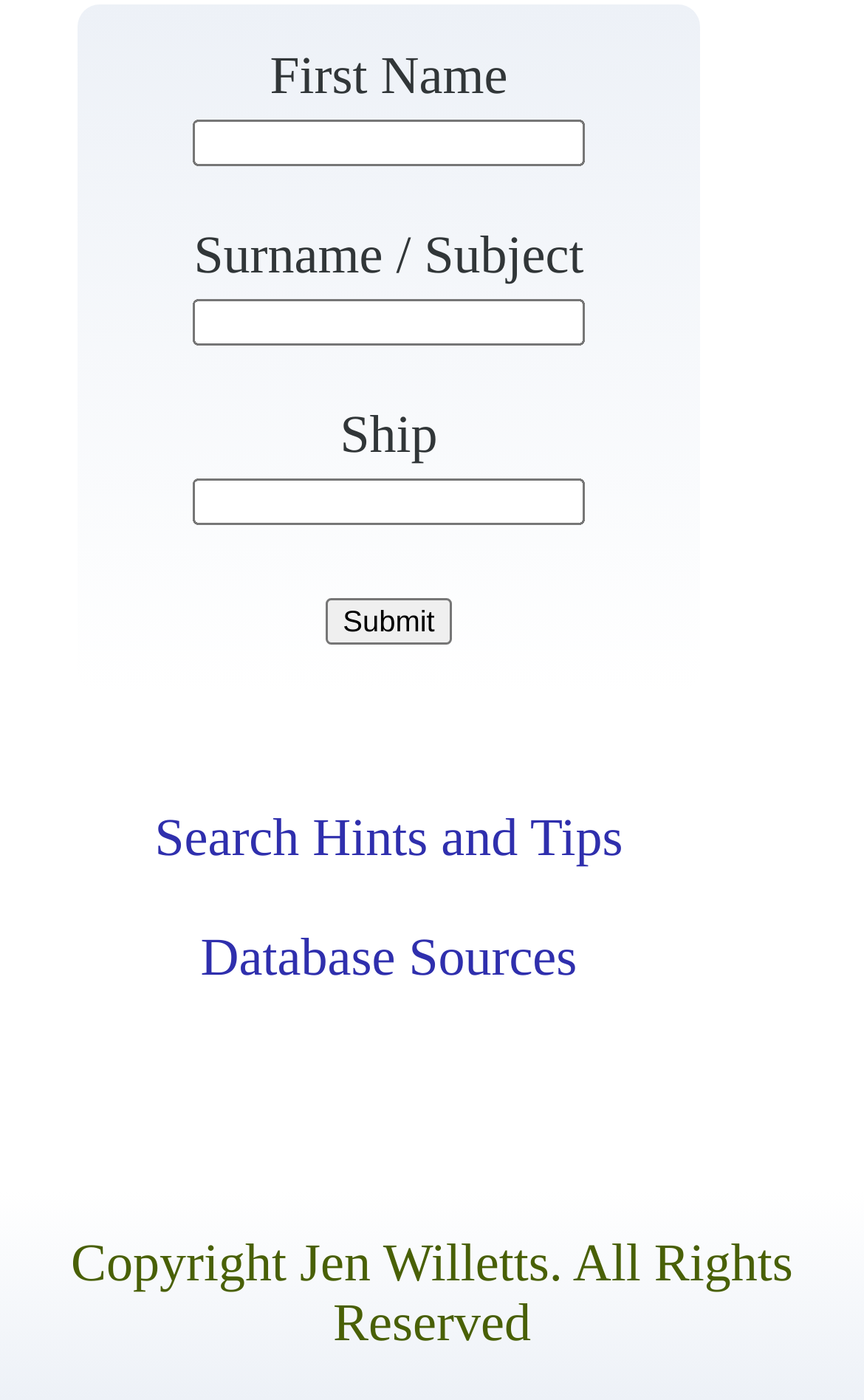Can you look at the image and give a comprehensive answer to the question:
What is the first input field for?

The first input field is labeled as 'First Name' which suggests that it is used to input the user's first name.